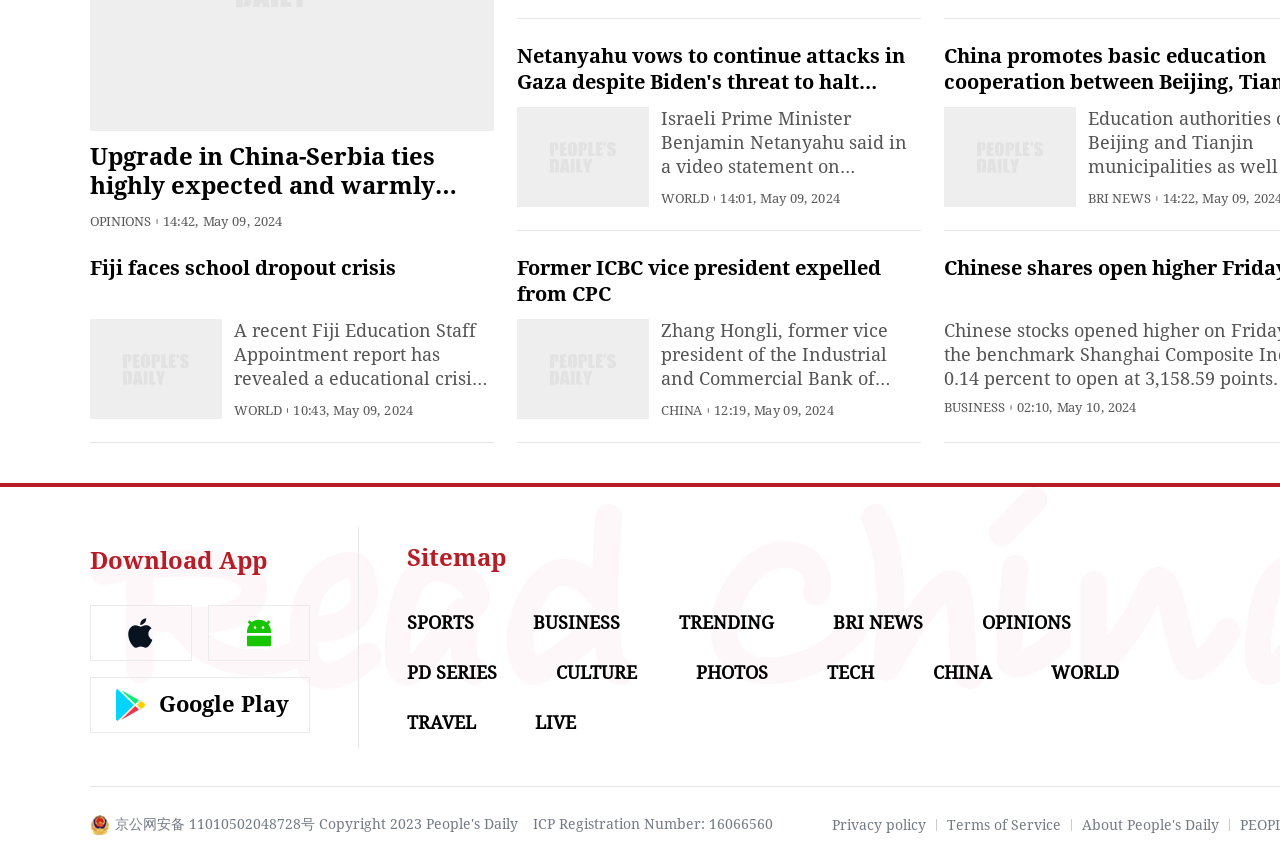Given the element description, predict the bounding box coordinates in the format (top-left x, top-left y, bottom-right x, bottom-right y), using floating point numbers between 0 and 1: ICP Registration Number: 16066560

[0.416, 0.941, 0.604, 0.961]